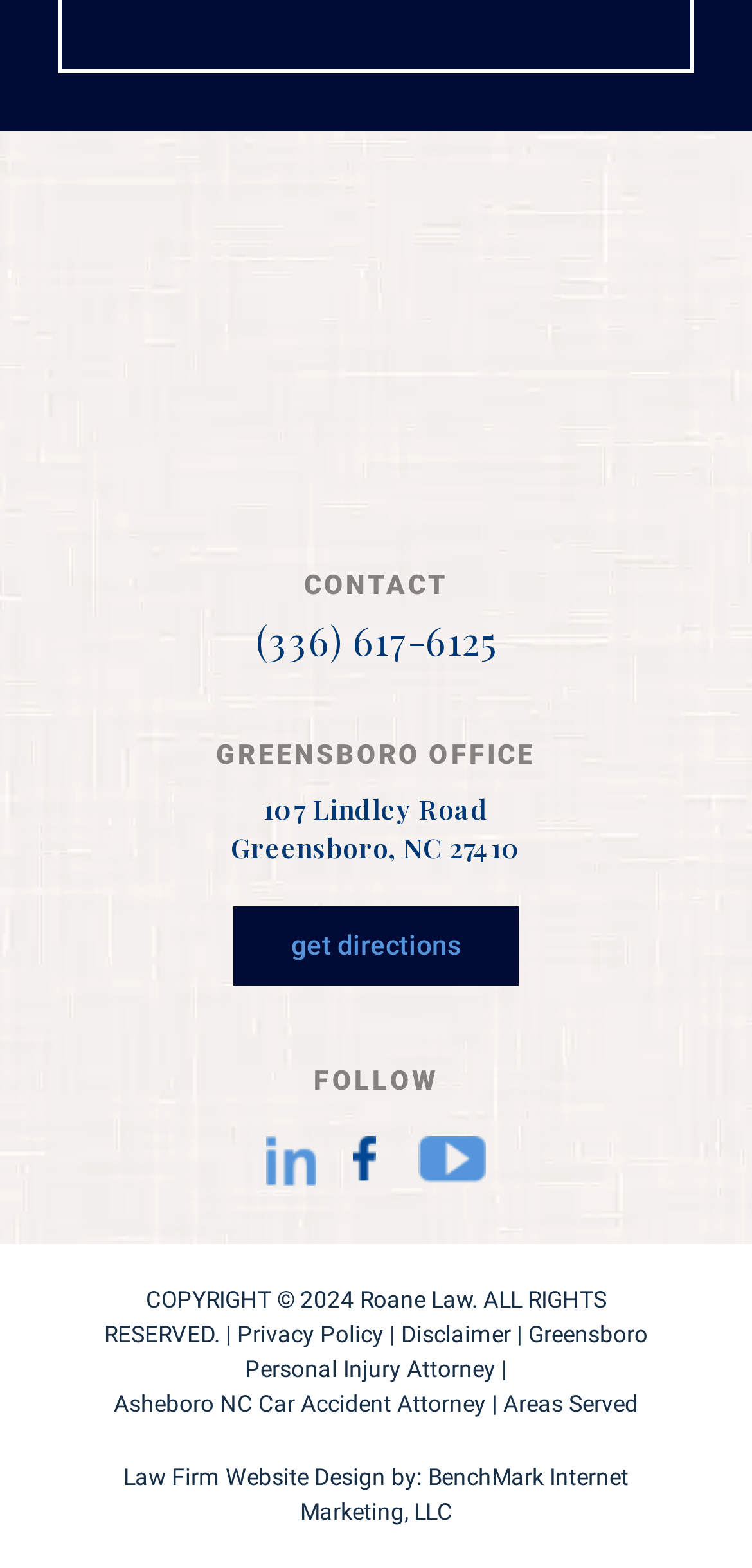Highlight the bounding box coordinates of the element you need to click to perform the following instruction: "view Privacy Policy."

[0.315, 0.842, 0.51, 0.859]